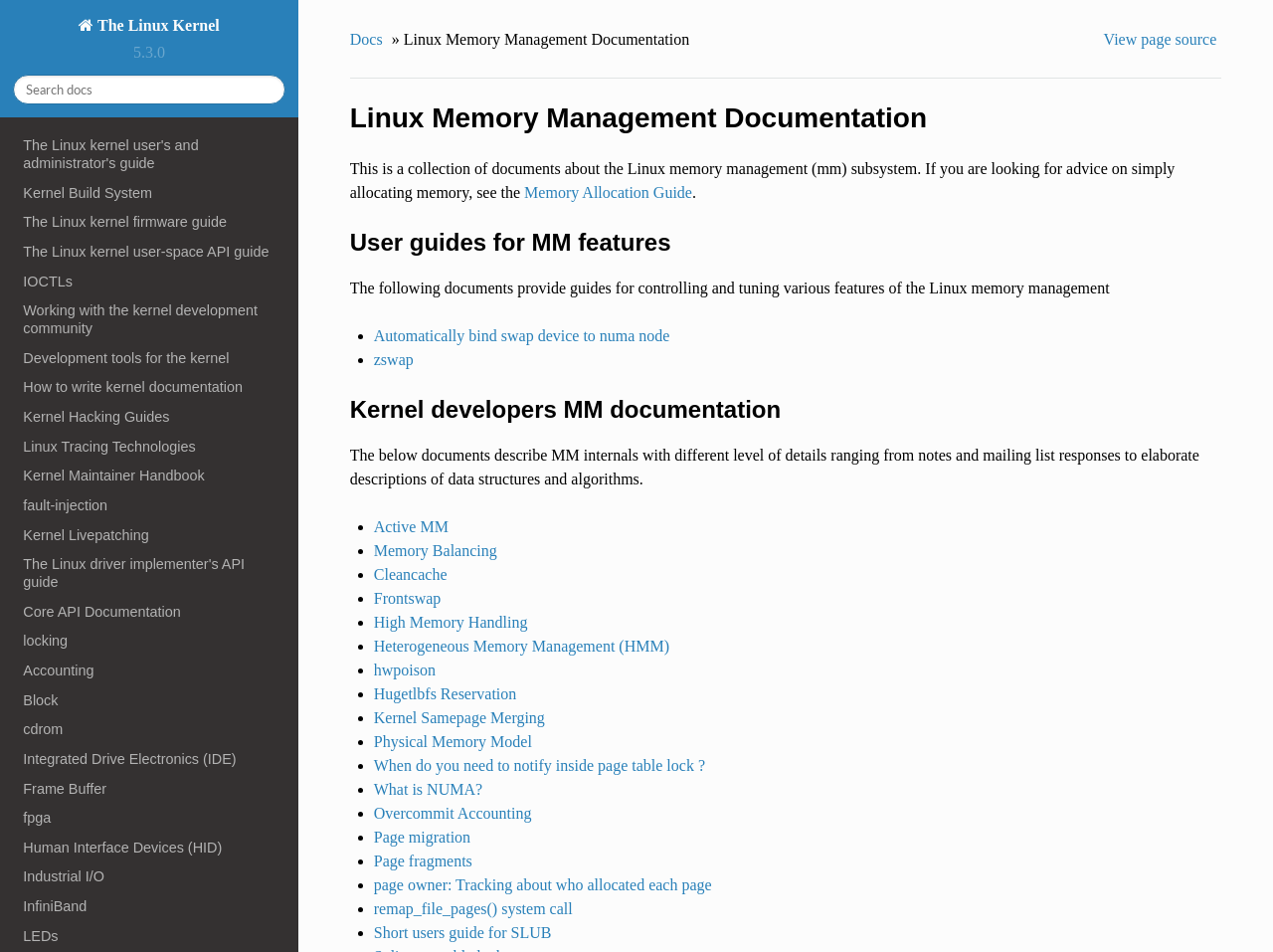Please identify the bounding box coordinates of the area that needs to be clicked to fulfill the following instruction: "Explore the Linux driver implementer's API guide."

[0.0, 0.577, 0.234, 0.627]